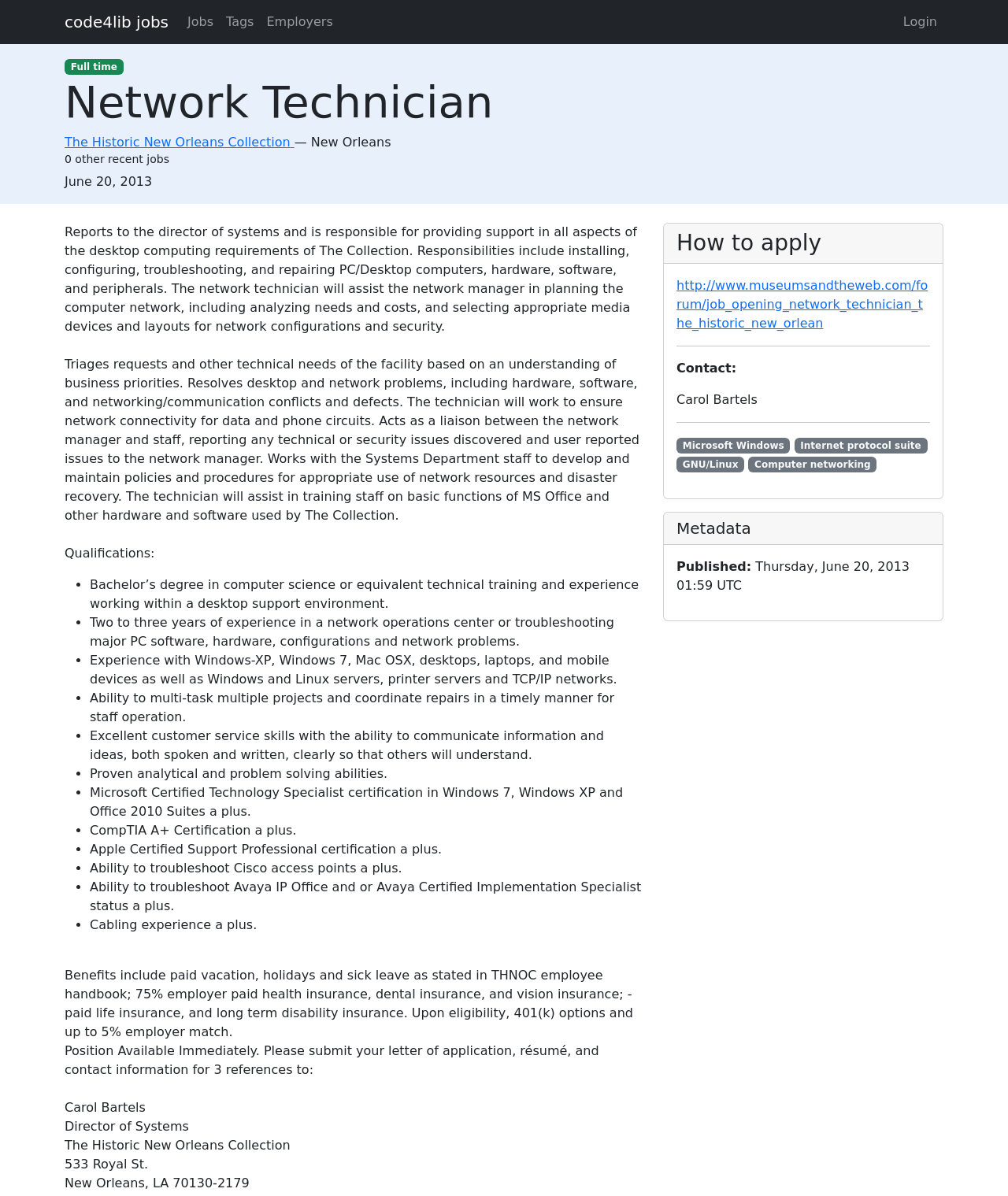Describe all the significant parts and information present on the webpage.

This webpage is a job posting for a Network Technician position at The Historic New Orleans Collection, listed on the Code4Lib Job Board. At the top of the page, there are several links to navigate to different sections of the job board, including "code4lib jobs", "Jobs", "Tags", "Employers", and "Login". 

Below these links, the job title "Network Technician" is prominently displayed, followed by the employer's name, "The Historic New Orleans Collection". There is also a mention of "0 other recent jobs" from the same employer.

The job description is divided into several sections. The first section provides an overview of the job responsibilities, including supporting desktop computing requirements, troubleshooting, and repairing PC/desktop computers, hardware, software, and peripherals. 

The next section lists the qualifications required for the job, including a bachelor's degree in computer science, experience in a network operations center, and proficiency in various operating systems and software. 

The job benefits are also listed, including paid vacation, holidays, and sick leave, as well as health, dental, and vision insurance. 

The application instructions are provided, including the contact information for the Director of Systems, Carol Bartels. 

On the right side of the page, there is a section with links to related topics, such as Microsoft Windows, Internet protocol suite, GNU/Linux, and computer networking. 

Finally, there is a section with metadata about the job posting, including the publication date and time.